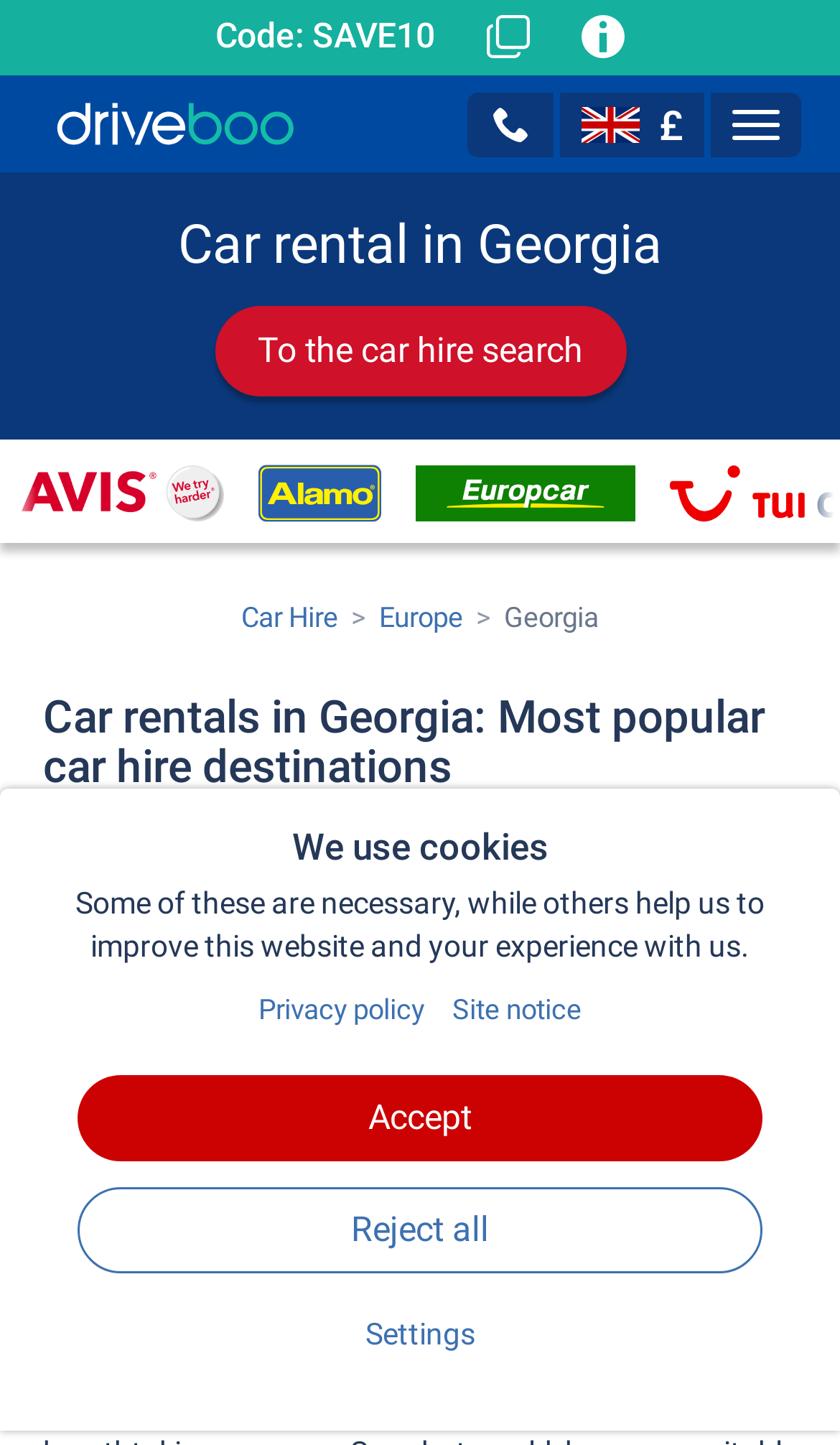Show me the bounding box coordinates of the clickable region to achieve the task as per the instruction: "Click the 'Tiflis Tiflis' link".

[0.0, 0.571, 0.359, 0.82]